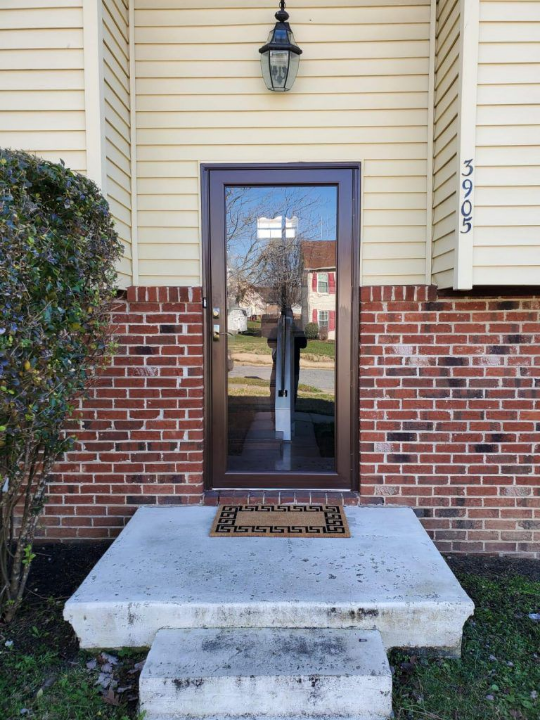What is the purpose of the interlocking system in the door?
Using the screenshot, give a one-word or short phrase answer.

To provide protection against air leaks